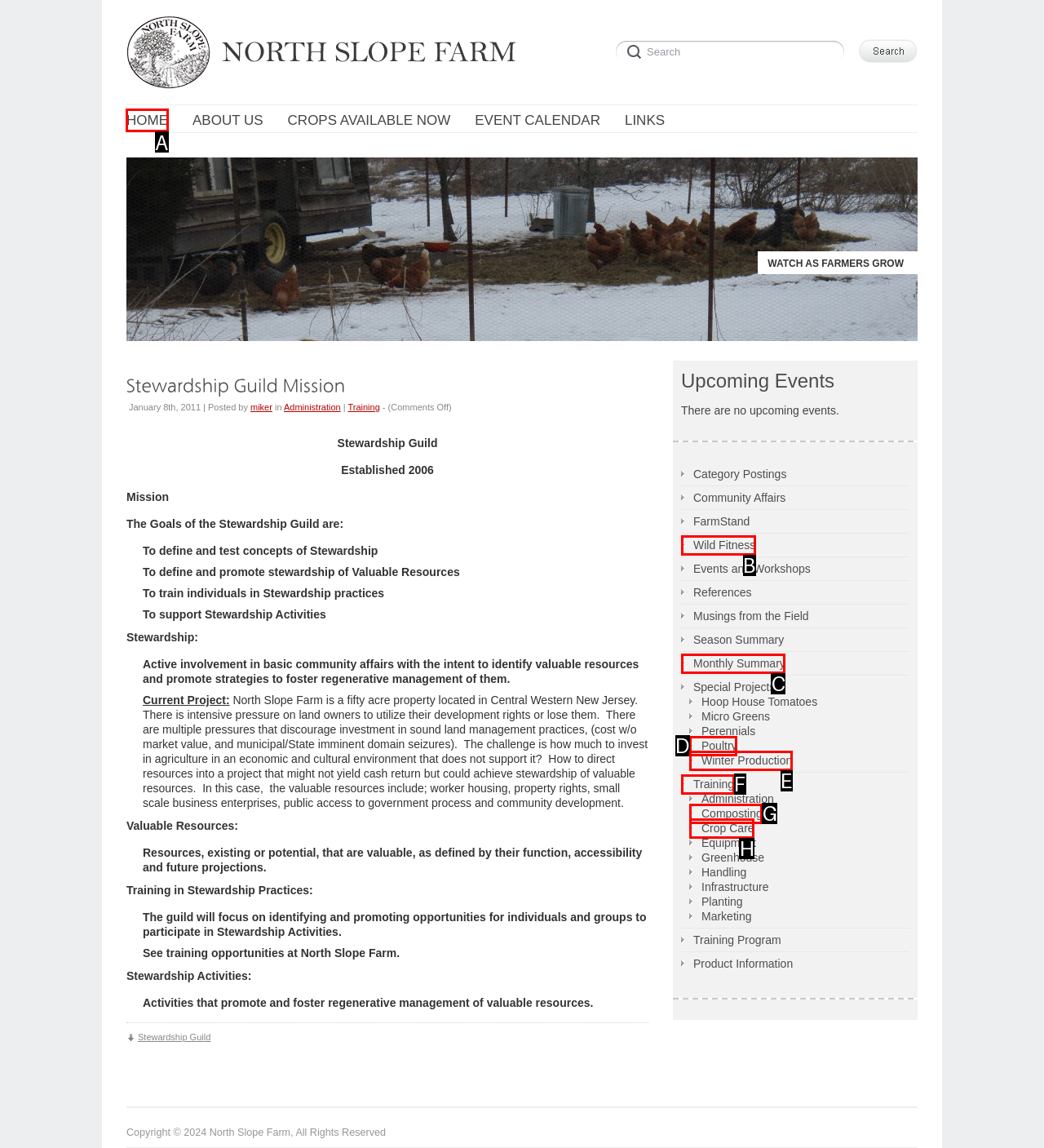Pick the right letter to click to achieve the task: View John Arvanitakis' profile
Answer with the letter of the correct option directly.

None